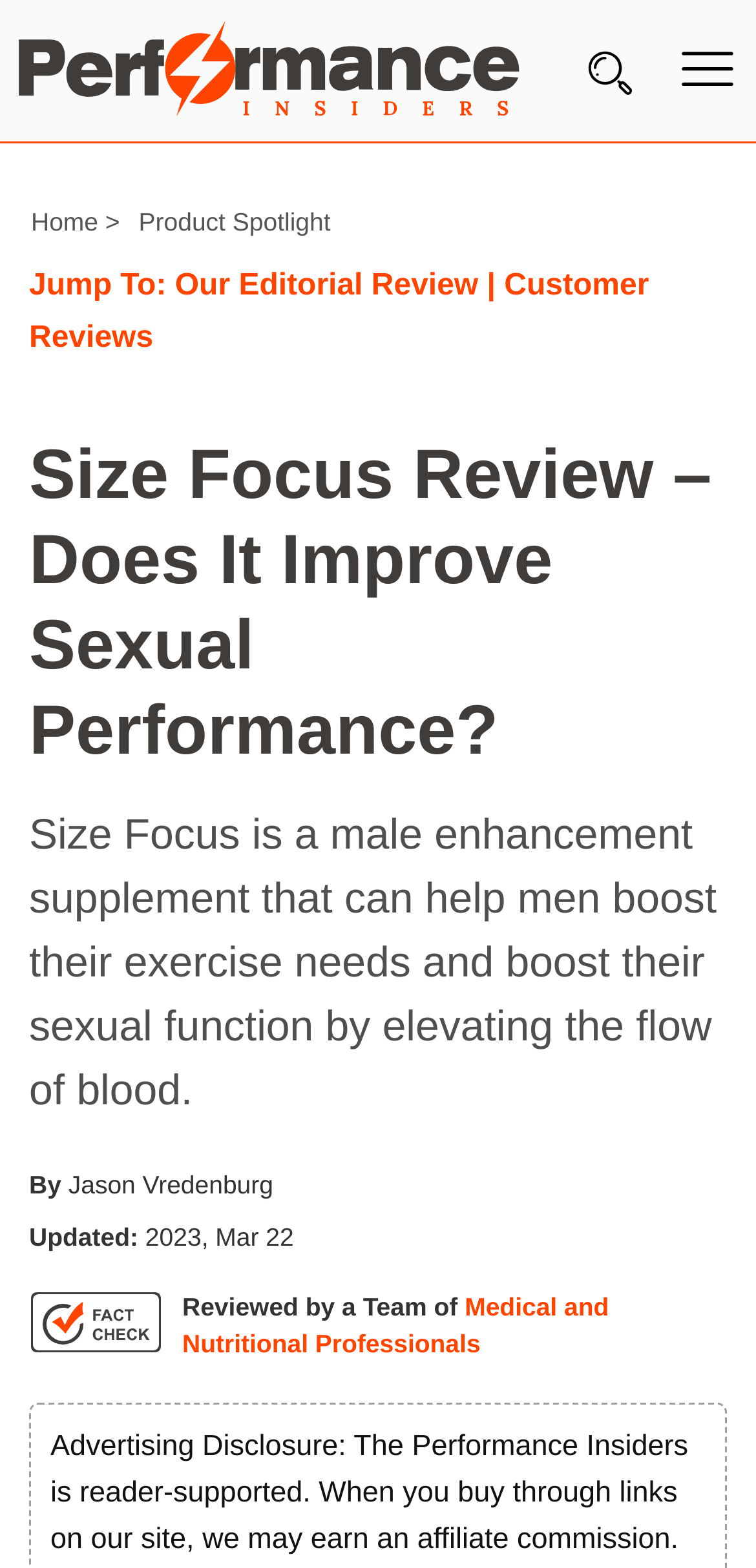Create an elaborate caption for the webpage.

The webpage is a review of a male enhancement supplement called Size Focus. At the top left corner, there is a search box with a "Search" button next to it. Below the search box, there are several links to different sections of the website, including "Subscribe", "Wellness", "Conditions A-Z", "Brands", "Product Spotlight", and "About Us". 

On the top right corner, there is a menu link with a corresponding image. Next to the menu link, there is a link to the website's homepage, "Performanceinsiders", with an accompanying image. 

Below the top navigation bar, there is a breadcrumb trail indicating the current page's location, with links to "Home" and "Product Spotlight". A "Jump To:" label is followed by links to "Our Editorial Review" and "Customer Reviews". 

The main content of the page is a review of Size Focus, with a heading that asks if the supplement improves sexual performance. The review text explains that Size Focus is a male enhancement supplement that helps men boost their exercise needs and sexual function by increasing blood flow. The review is attributed to Jason Vredenburg and was last updated on March 22, 2023. 

There is a "Fact Check" link with an accompanying image, as well as a statement indicating that the review was reviewed by a team of medical and nutritional professionals. At the very bottom of the page, there is an advertising disclosure statement explaining the website's affiliate commission policy.